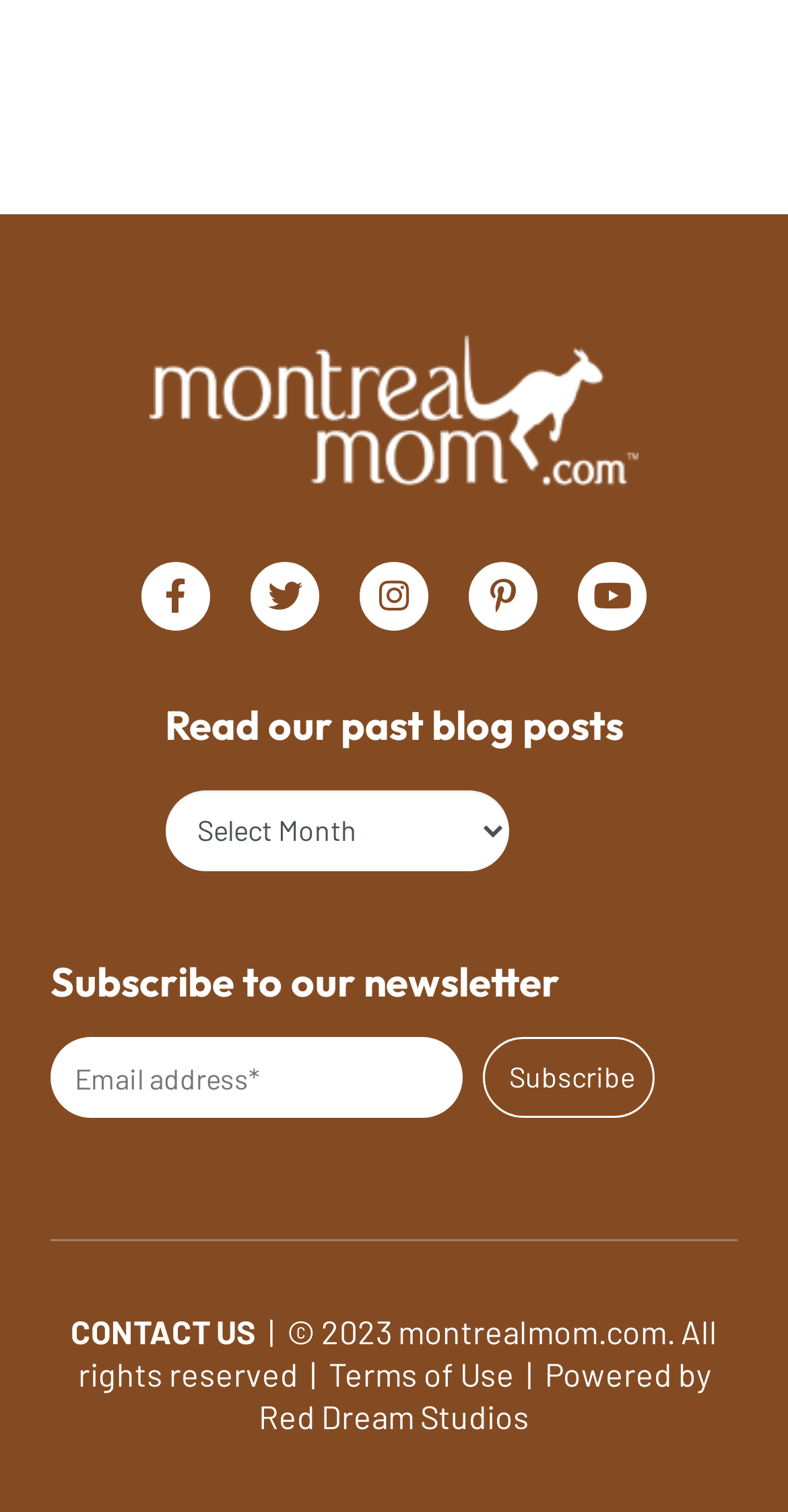Determine the bounding box coordinates of the UI element described below. Use the format (top-left x, top-left y, bottom-right x, bottom-right y) with floating point numbers between 0 and 1: CONTACT US

[0.09, 0.868, 0.326, 0.893]